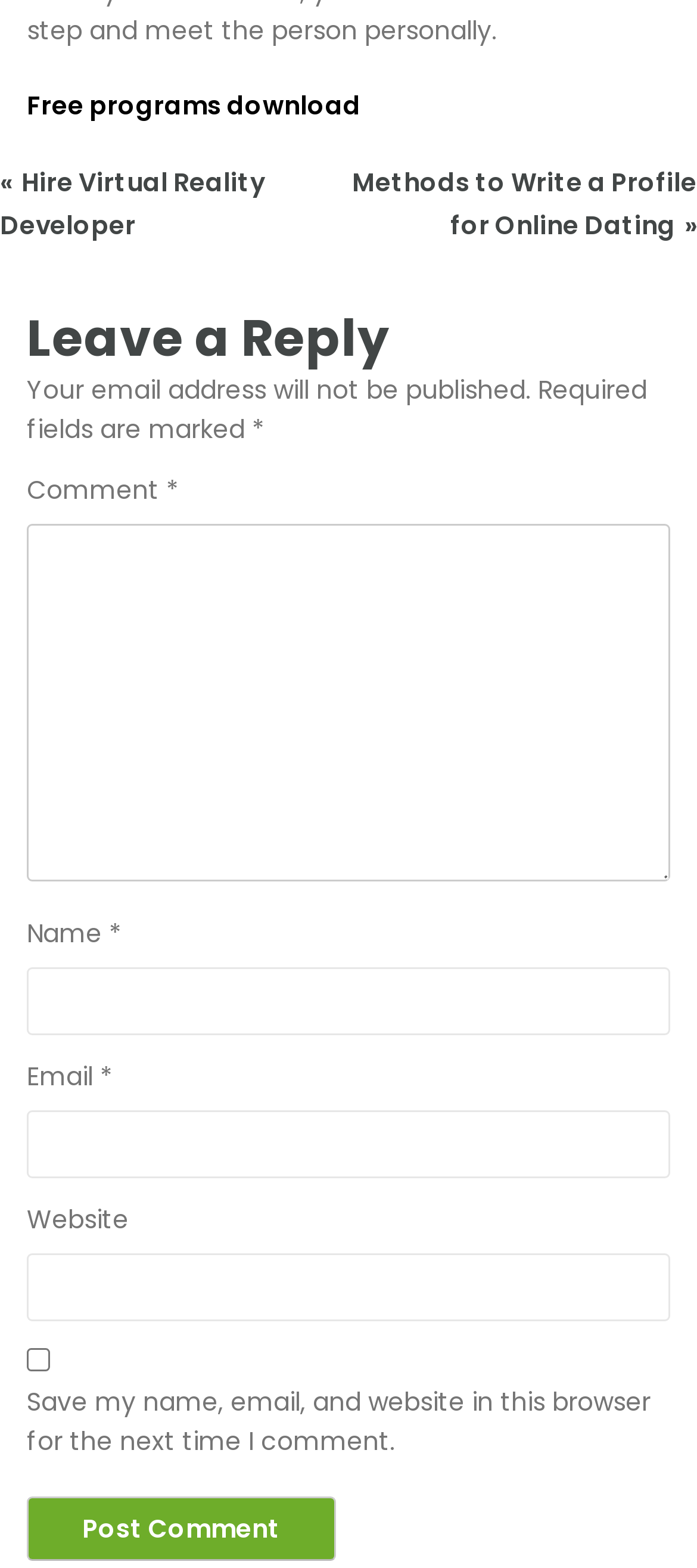Determine the bounding box coordinates of the area to click in order to meet this instruction: "Check the recent report".

None